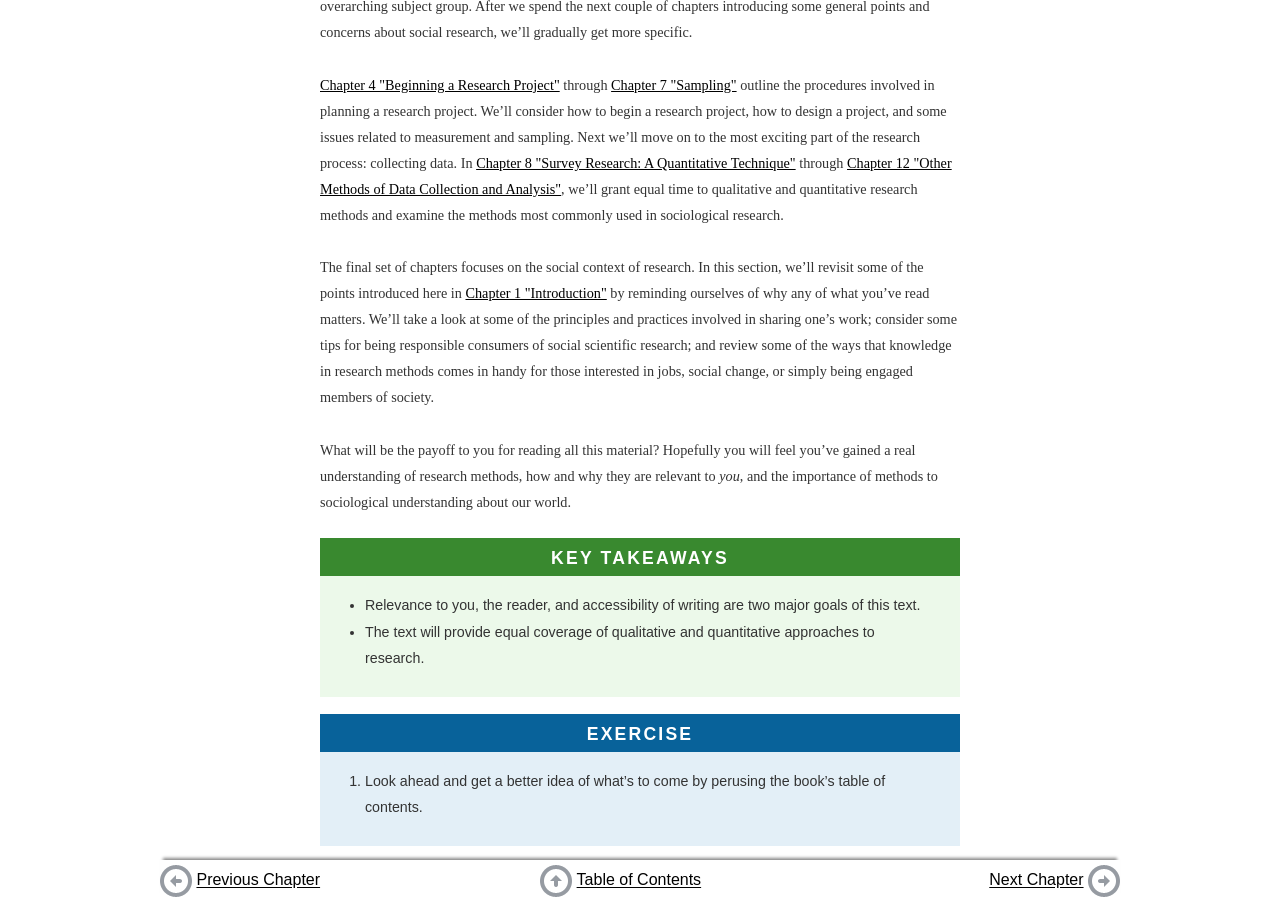Determine the bounding box coordinates for the area you should click to complete the following instruction: "Read the introduction".

[0.364, 0.313, 0.474, 0.331]